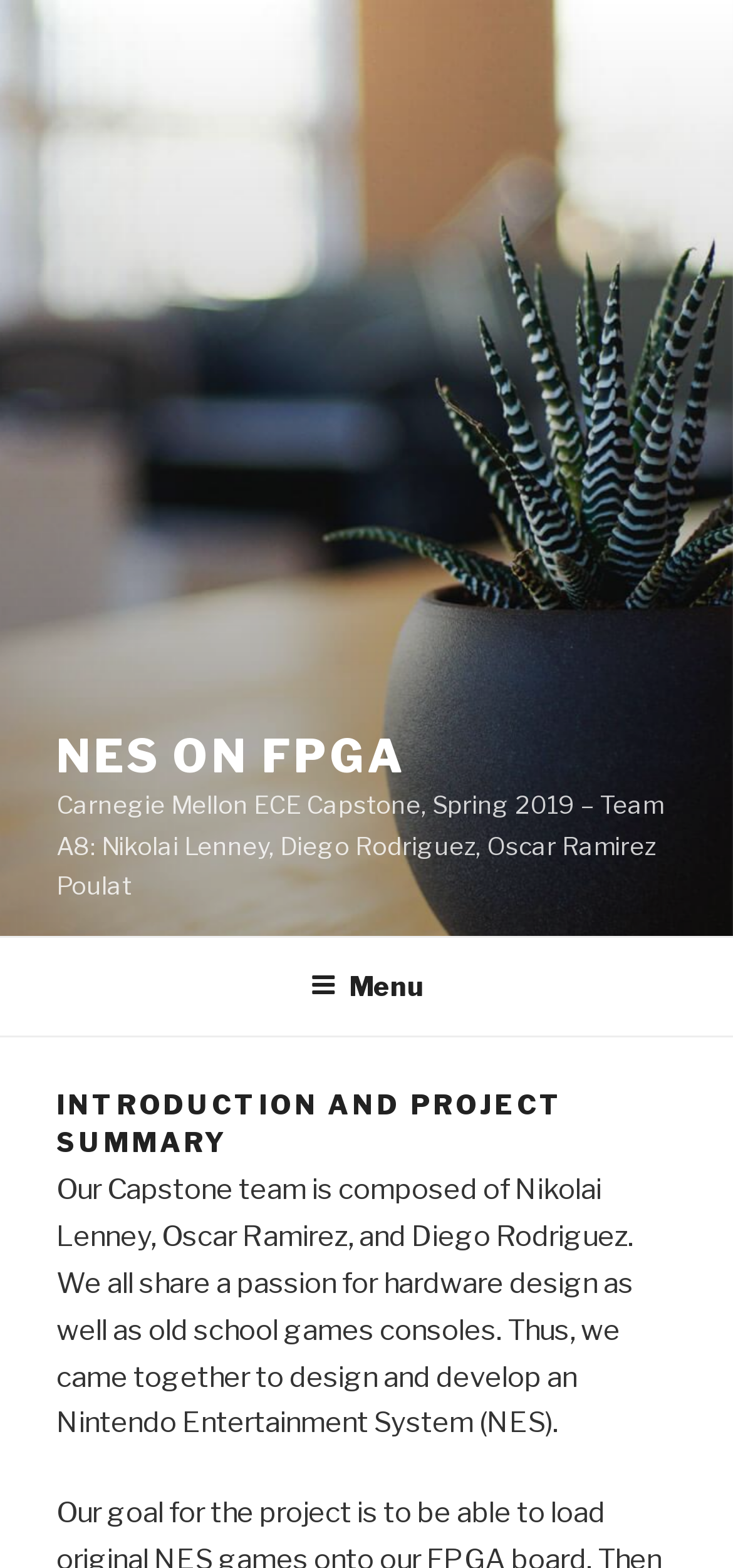How many team members are there?
Using the screenshot, give a one-word or short phrase answer.

3